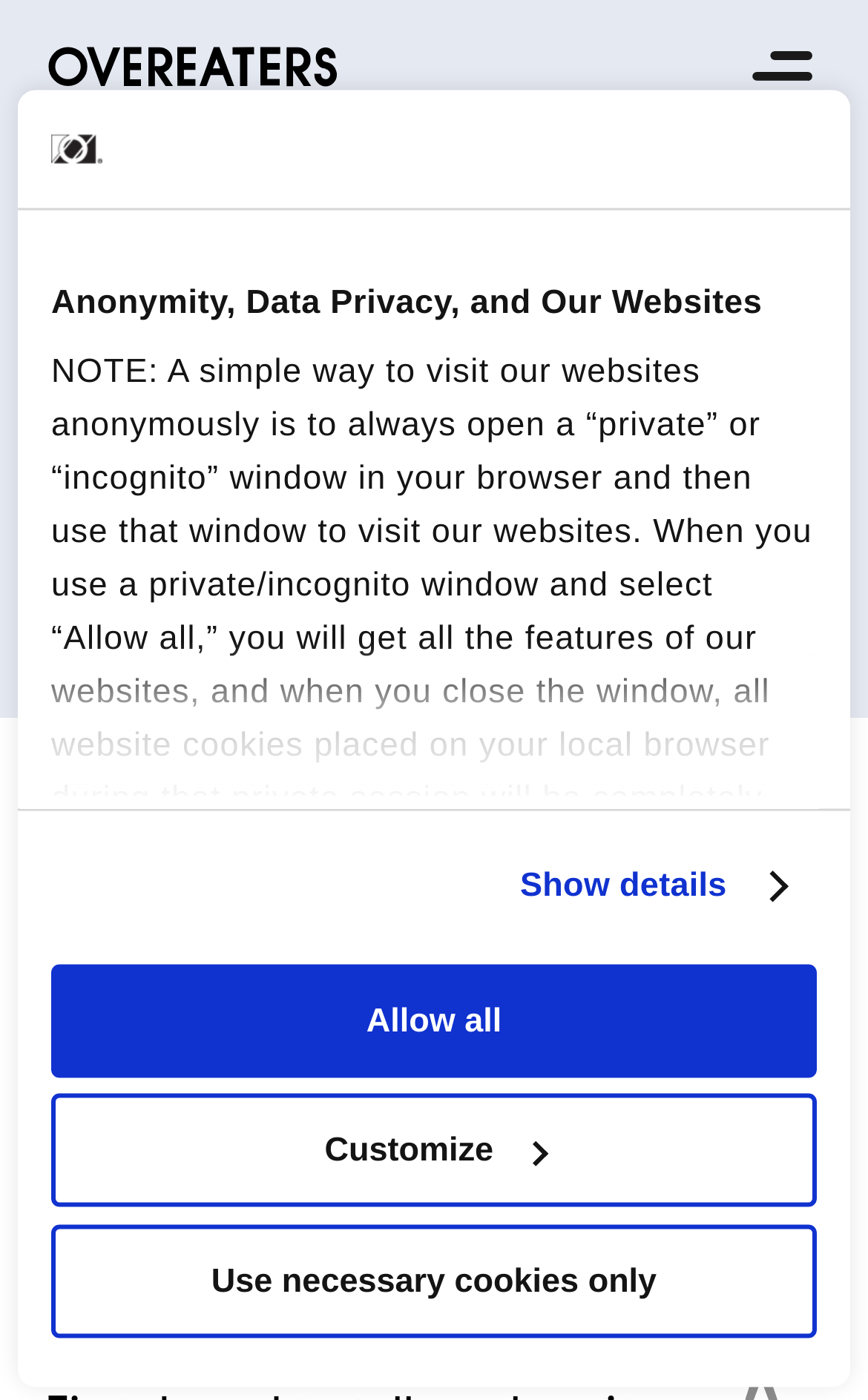What is the name of the organization?
Based on the screenshot, give a detailed explanation to answer the question.

I found the answer by looking at the link and image elements with the text 'Overeaters Anonymous' and 'Overeaters Anonumous' respectively, which suggests that this is the name of the organization.